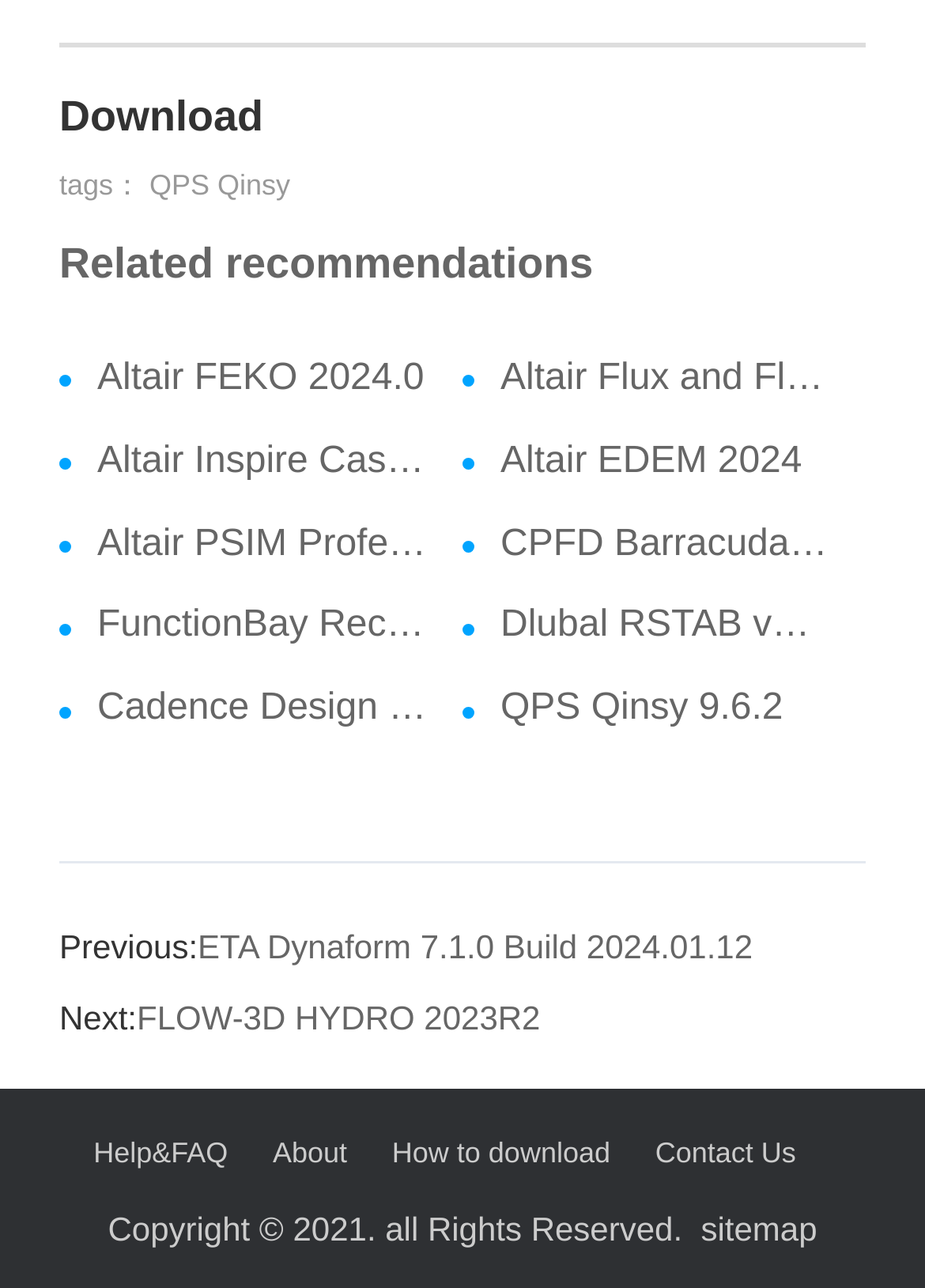What is the copyright year mentioned at the bottom?
Kindly give a detailed and elaborate answer to the question.

The webpage has a static text element 'Copyright © 2021. all Rights Reserved.' at the bottom, indicating that the copyright year is 2021.